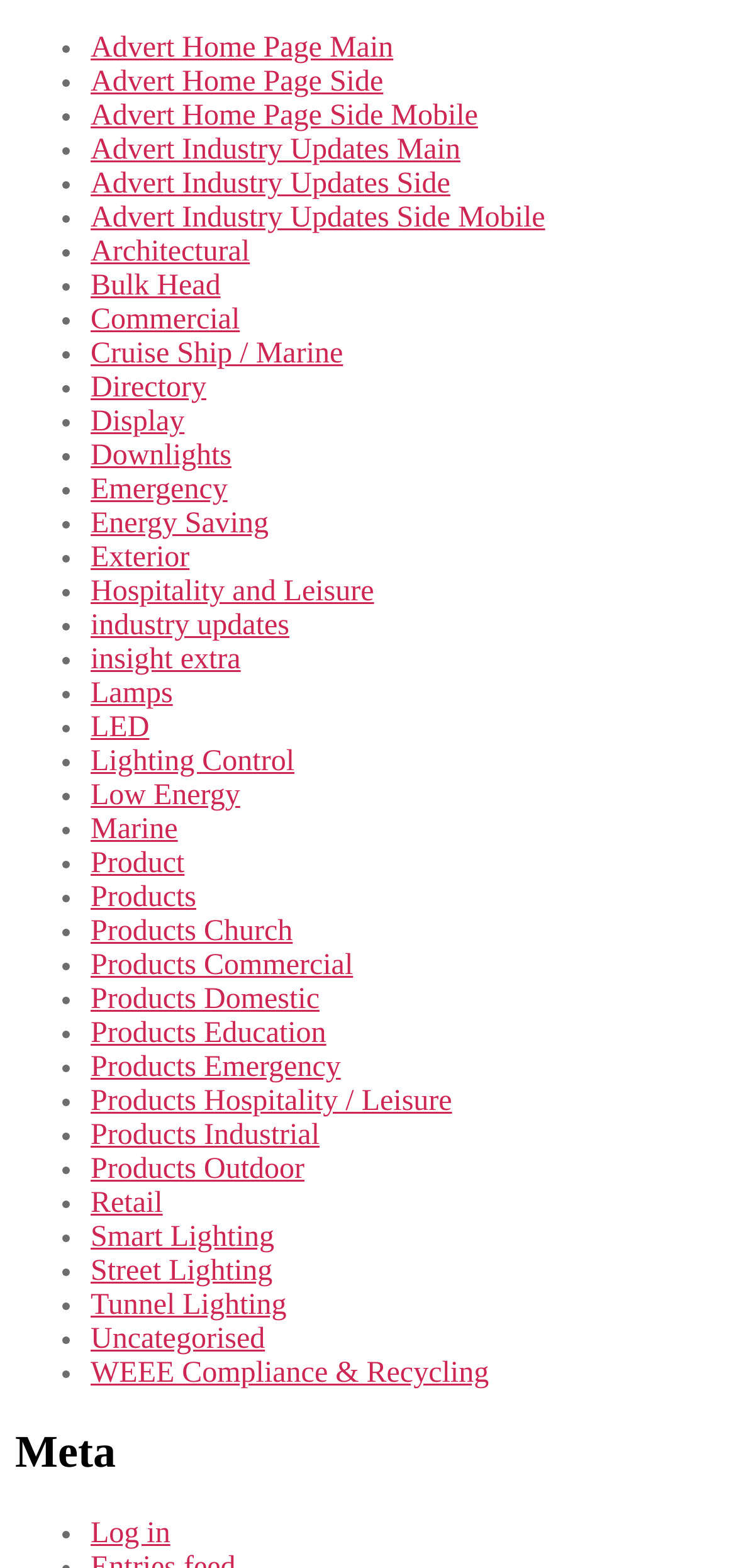What is the category of the link 'Cruise Ship / Marine'?
Kindly offer a comprehensive and detailed response to the question.

The link 'Cruise Ship / Marine' is categorized under 'Marine' as it is related to marine industry, and it is located at the middle of the webpage with a bounding box coordinate of [0.123, 0.216, 0.466, 0.236].